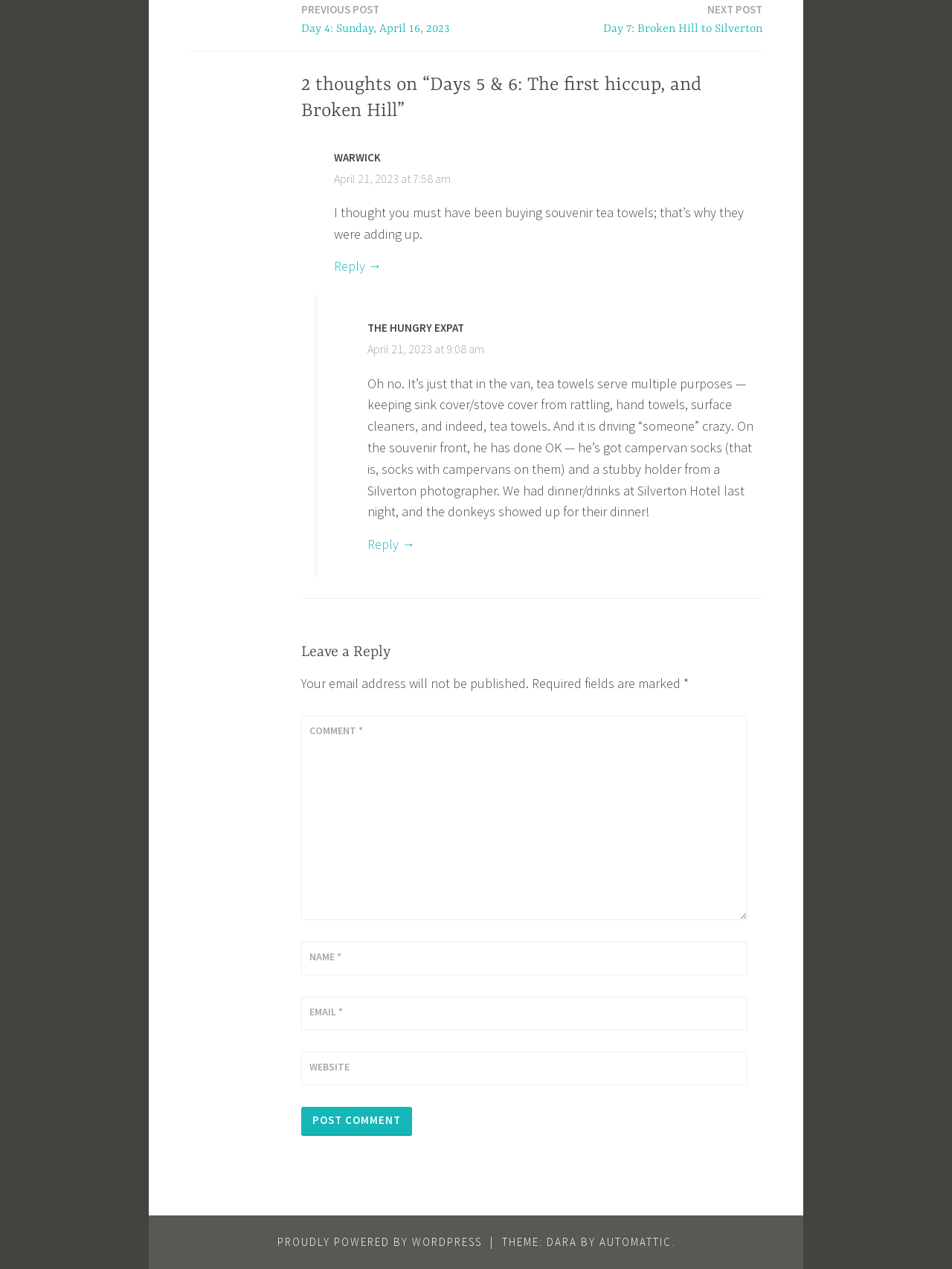Respond to the following question using a concise word or phrase: 
How many comments are there on this post?

2